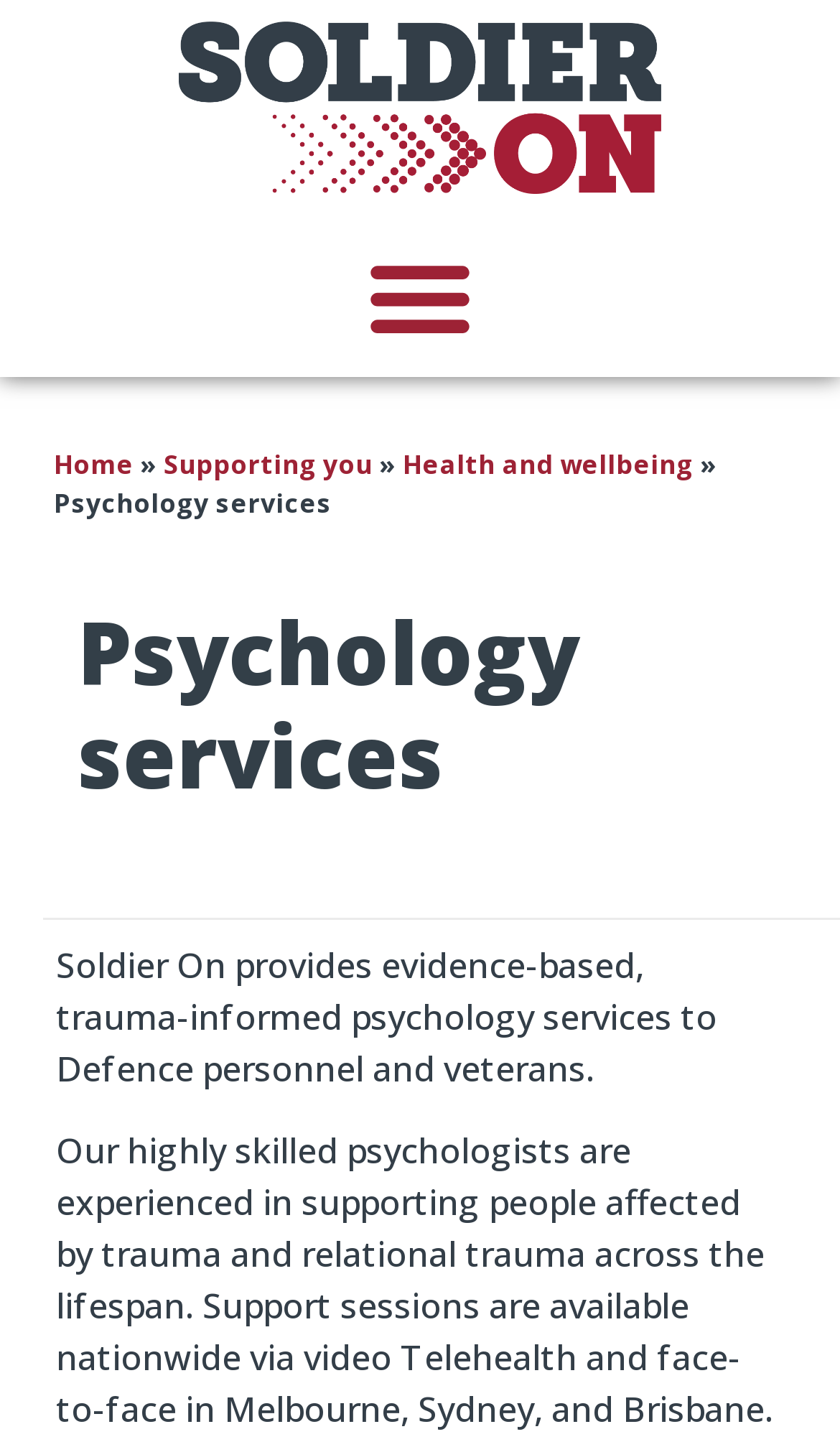Based on what you see in the screenshot, provide a thorough answer to this question: What is the name of the organization?

I inferred this answer by looking at the logo element, which is a link with the text 'Logo', and the static text 'Psychology services' that appears below it, which suggests that the organization providing these services is Soldier On Australia.